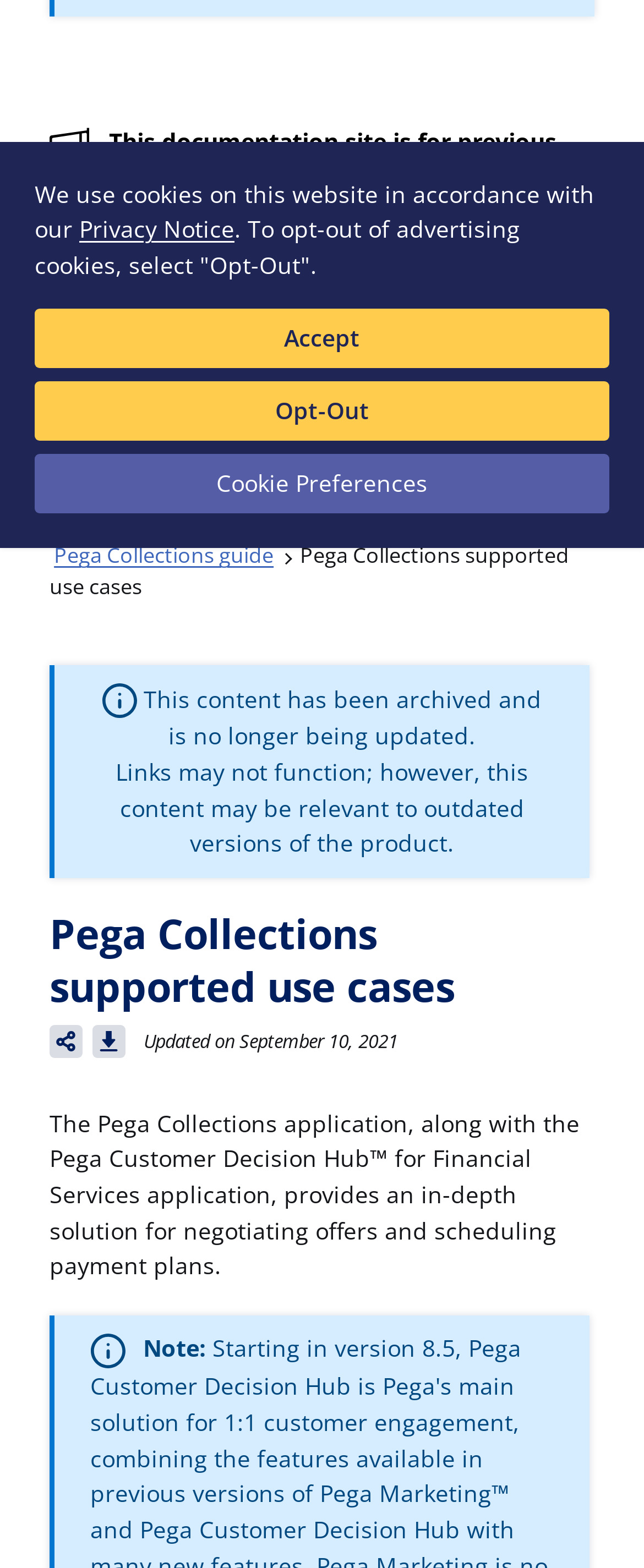From the element description: "Opt-Out", extract the bounding box coordinates of the UI element. The coordinates should be expressed as four float numbers between 0 and 1, in the order [left, top, right, bottom].

[0.054, 0.243, 0.946, 0.281]